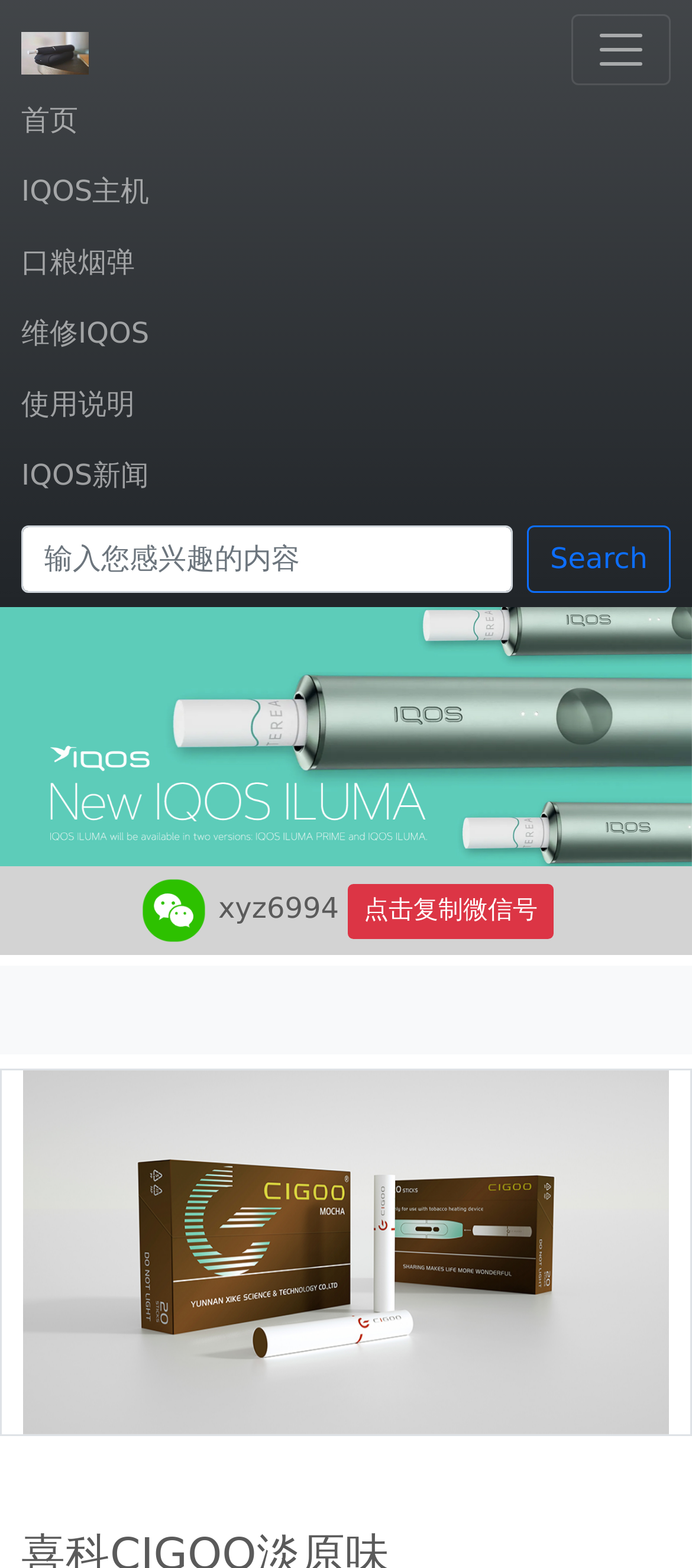From the webpage screenshot, identify the region described by 点击复制微信号. Provide the bounding box coordinates as (top-left x, top-left y, bottom-right x, bottom-right y), with each value being a floating point number between 0 and 1.

[0.503, 0.563, 0.8, 0.598]